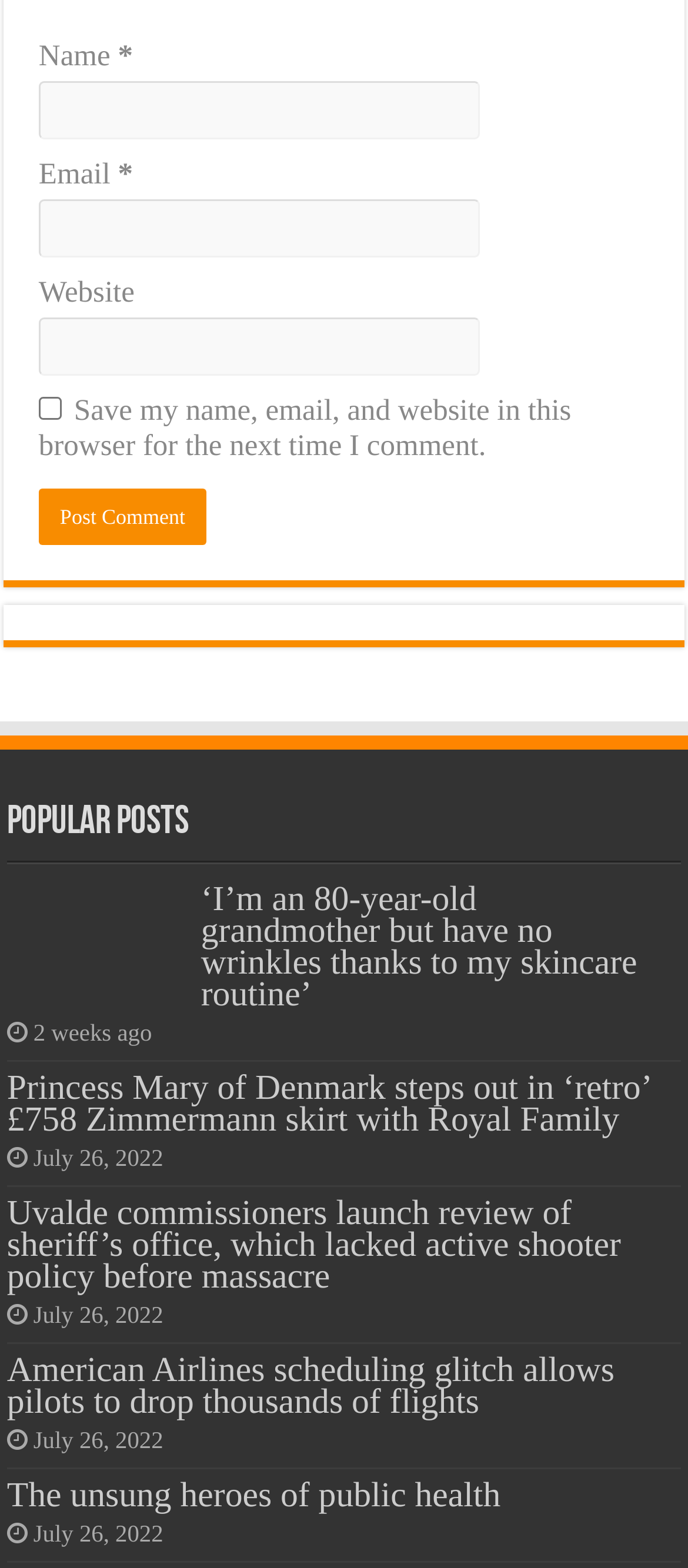Utilize the information from the image to answer the question in detail:
How many comment fields are there?

I counted the number of text boxes on the webpage, and there are three: 'Name', 'Email', and 'Website'.